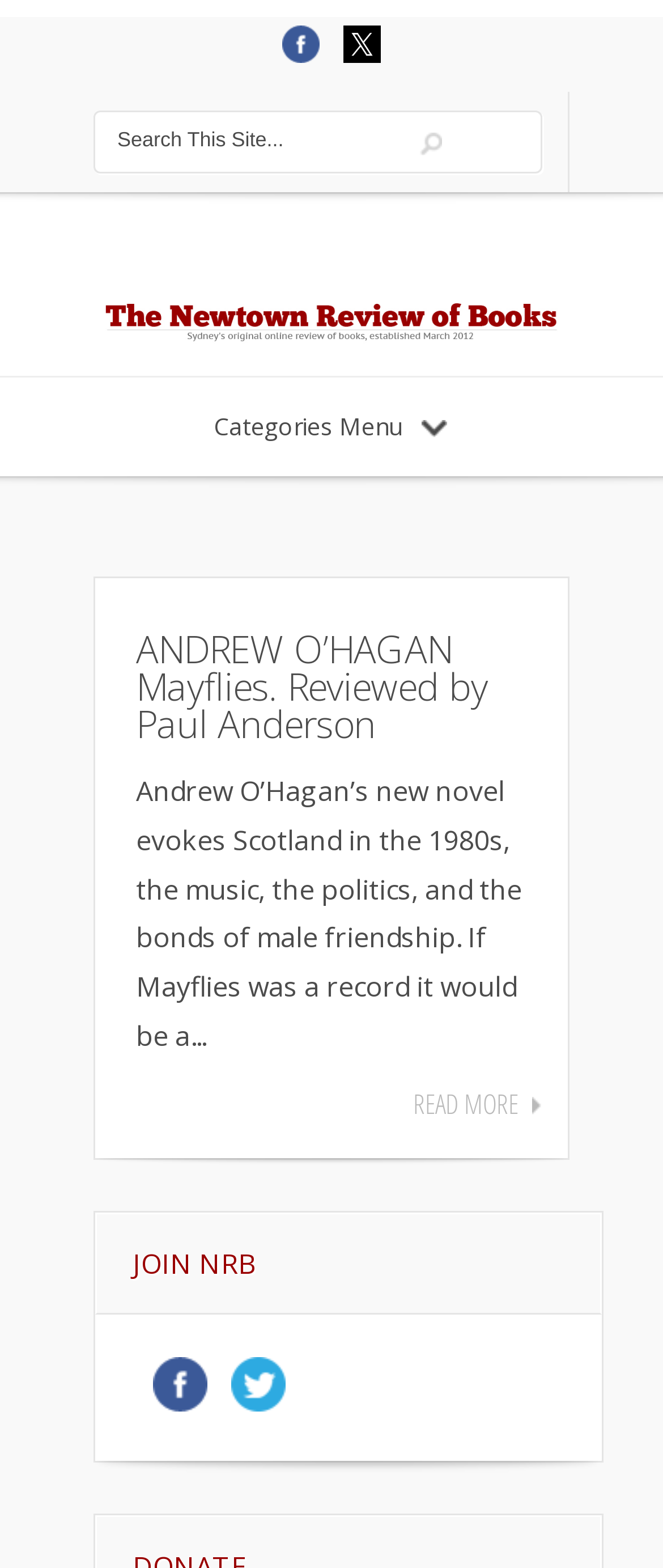Review the image closely and give a comprehensive answer to the question: What social media platforms can users follow NRB on?

The webpage has links to follow NRB on Facebook and Twitter, which are located at the top and bottom of the page, respectively. These links are accompanied by images of the respective social media platforms.